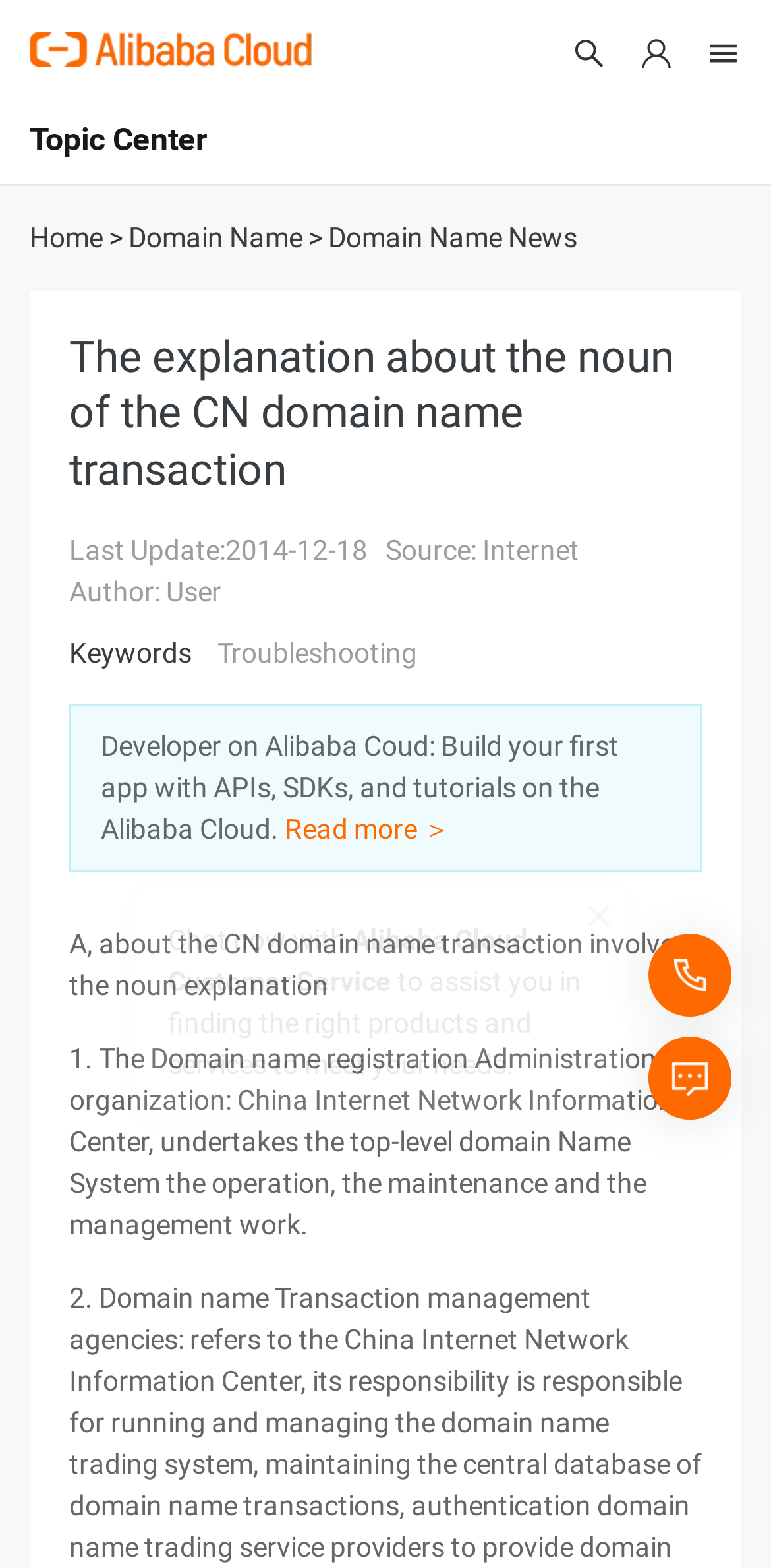Please provide the bounding box coordinates for the element that needs to be clicked to perform the instruction: "Click the Cart link". The coordinates must consist of four float numbers between 0 and 1, formatted as [left, top, right, bottom].

[0.0, 0.179, 1.0, 0.238]